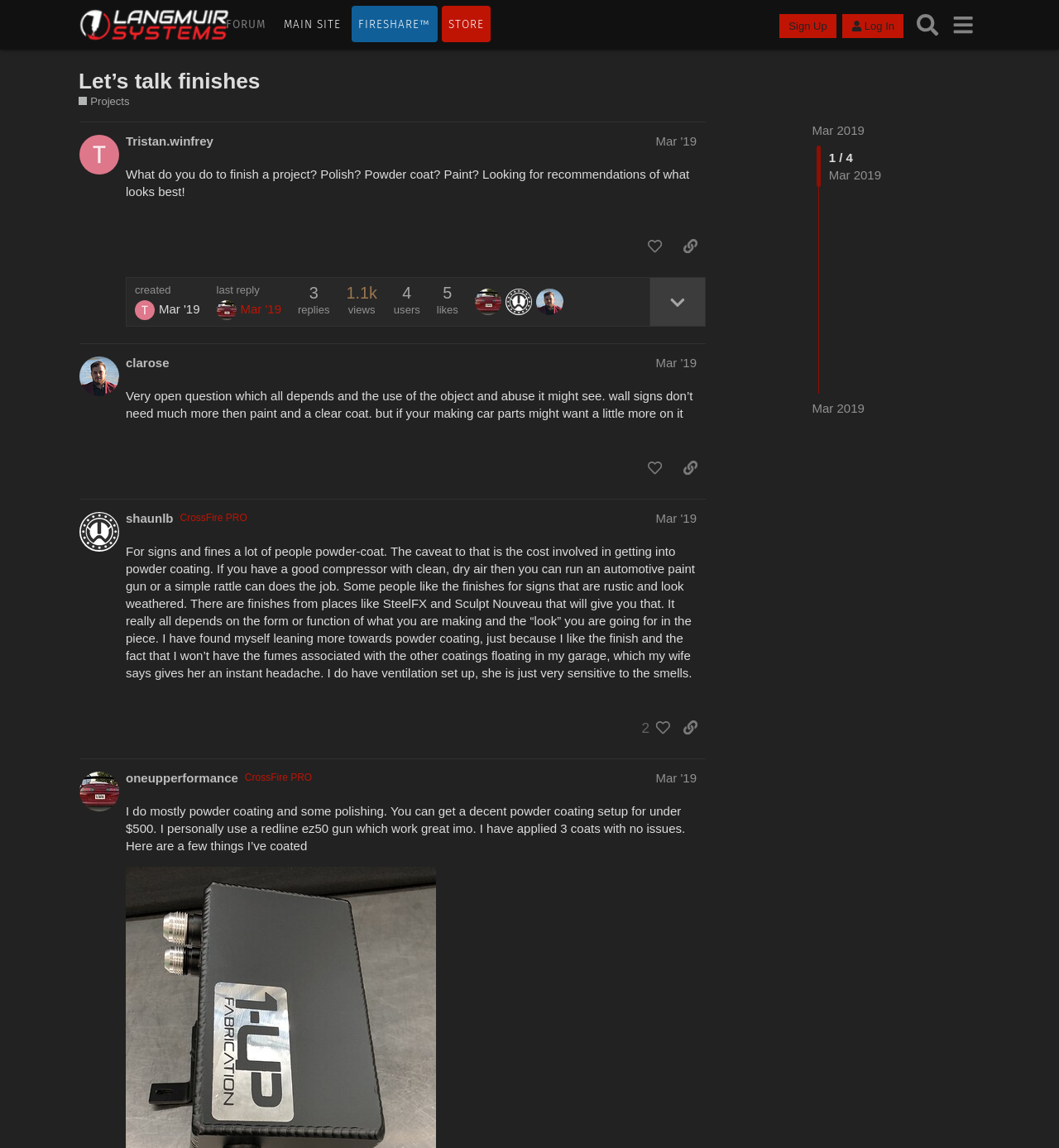Please indicate the bounding box coordinates for the clickable area to complete the following task: "Visit our project sharing community FireShare". The coordinates should be specified as four float numbers between 0 and 1, i.e., [left, top, right, bottom].

[0.074, 0.082, 0.122, 0.095]